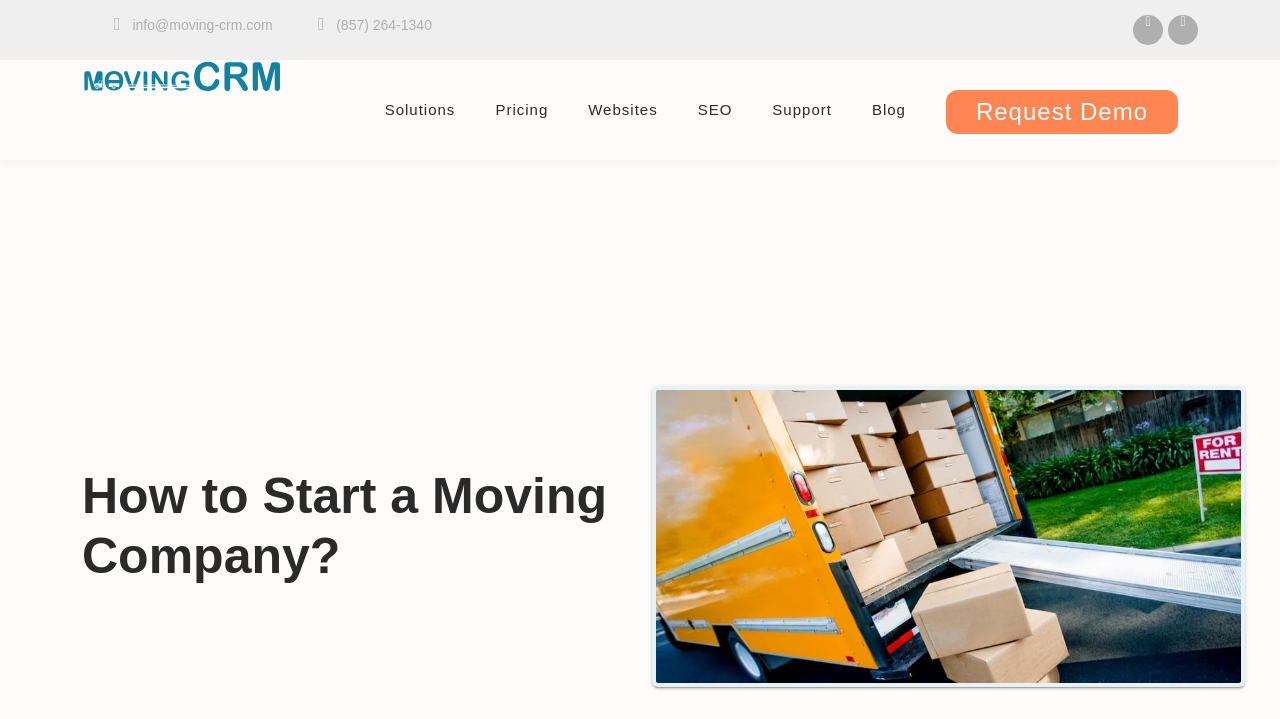Is there a phone number on the page?
Provide a detailed answer to the question, using the image to inform your response.

The phone number '(857) 264-1340' is present on the page, allowing users to contact the moving company directly by phone.